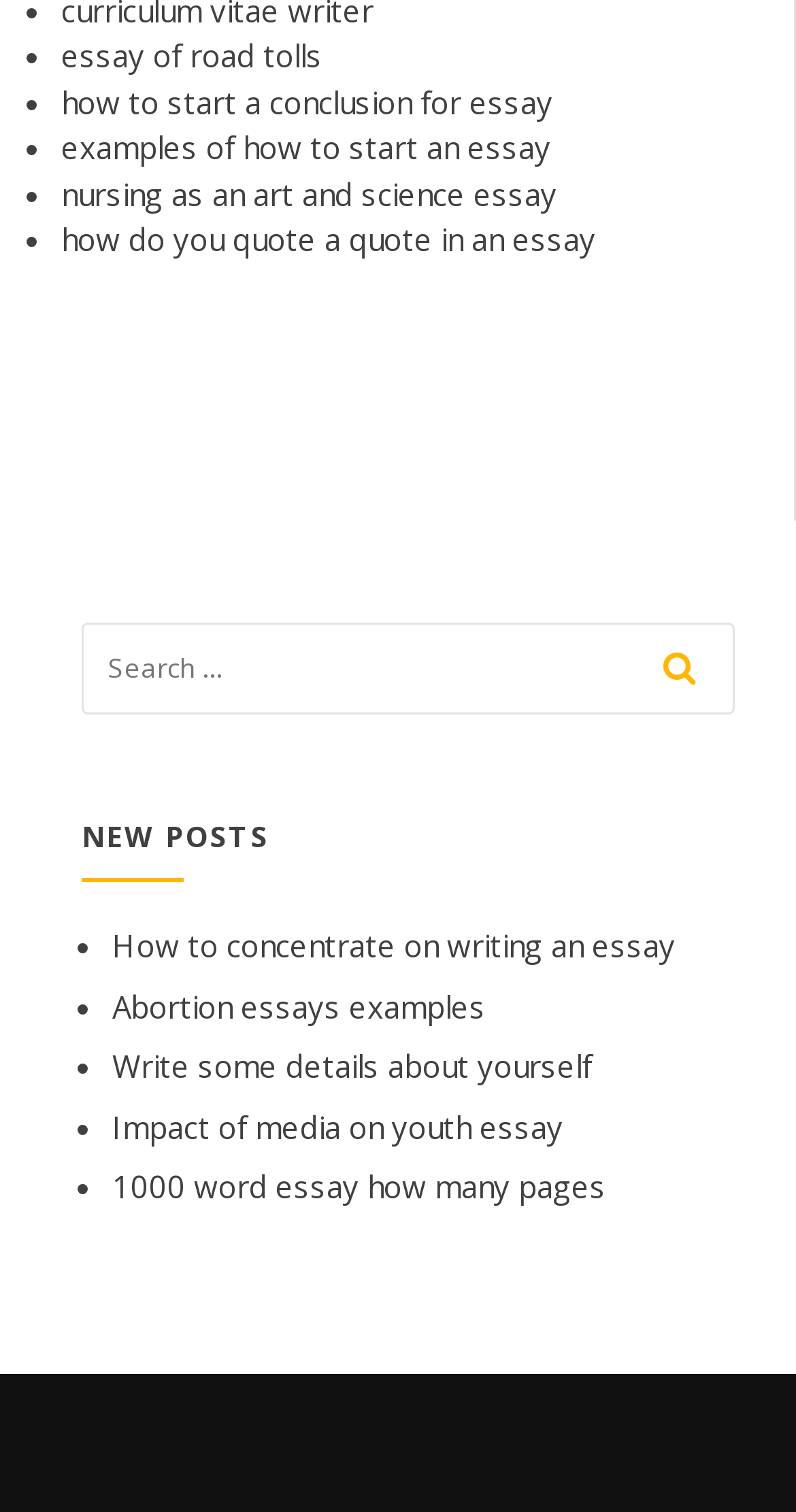Predict the bounding box coordinates of the area that should be clicked to accomplish the following instruction: "search for a topic". The bounding box coordinates should consist of four float numbers between 0 and 1, i.e., [left, top, right, bottom].

[0.103, 0.412, 0.923, 0.487]